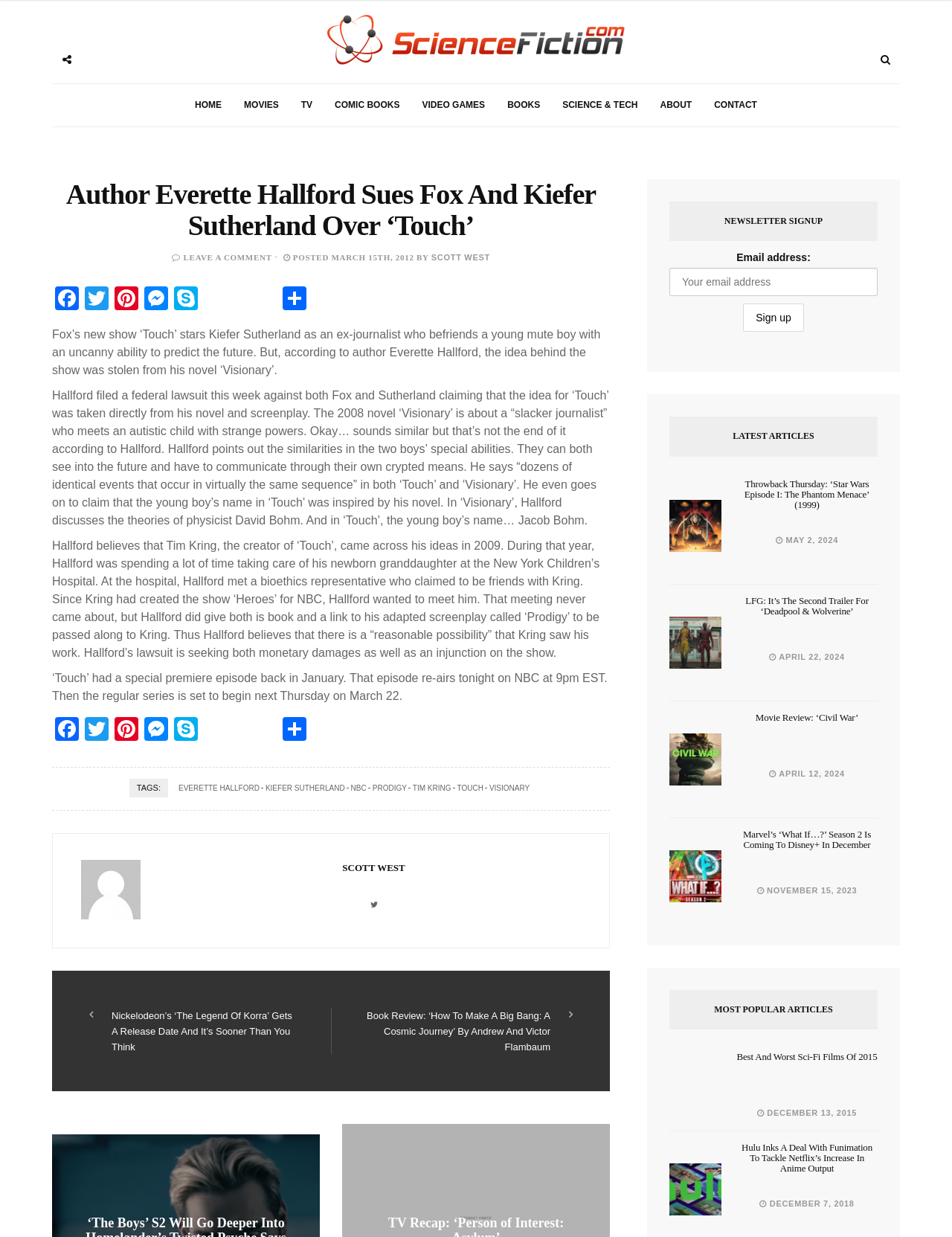Locate the bounding box of the UI element described in the following text: "Tim Kring".

[0.431, 0.611, 0.476, 0.623]